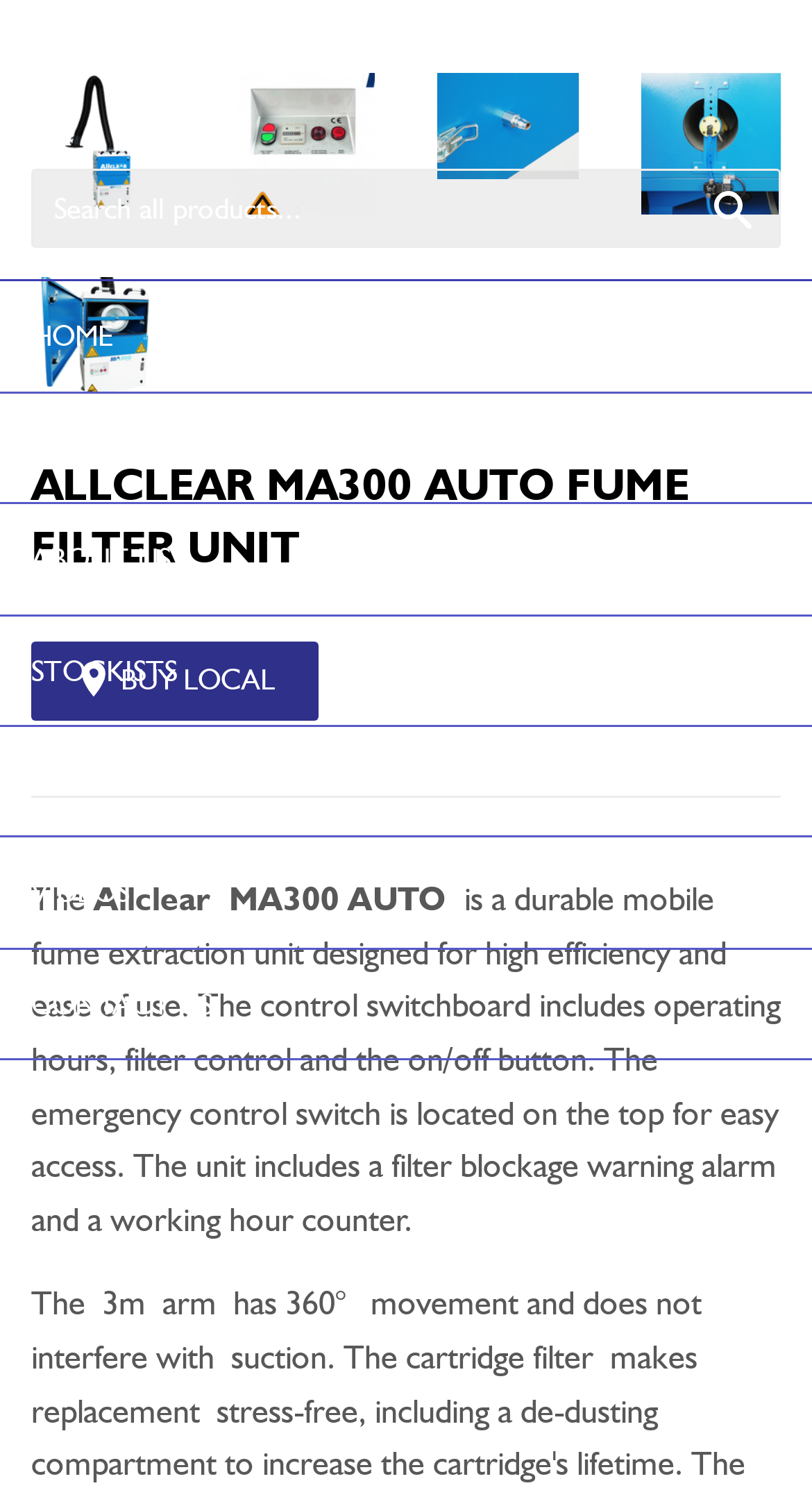Answer the following query with a single word or phrase:
What is the location of the emergency control switch?

Top of the unit